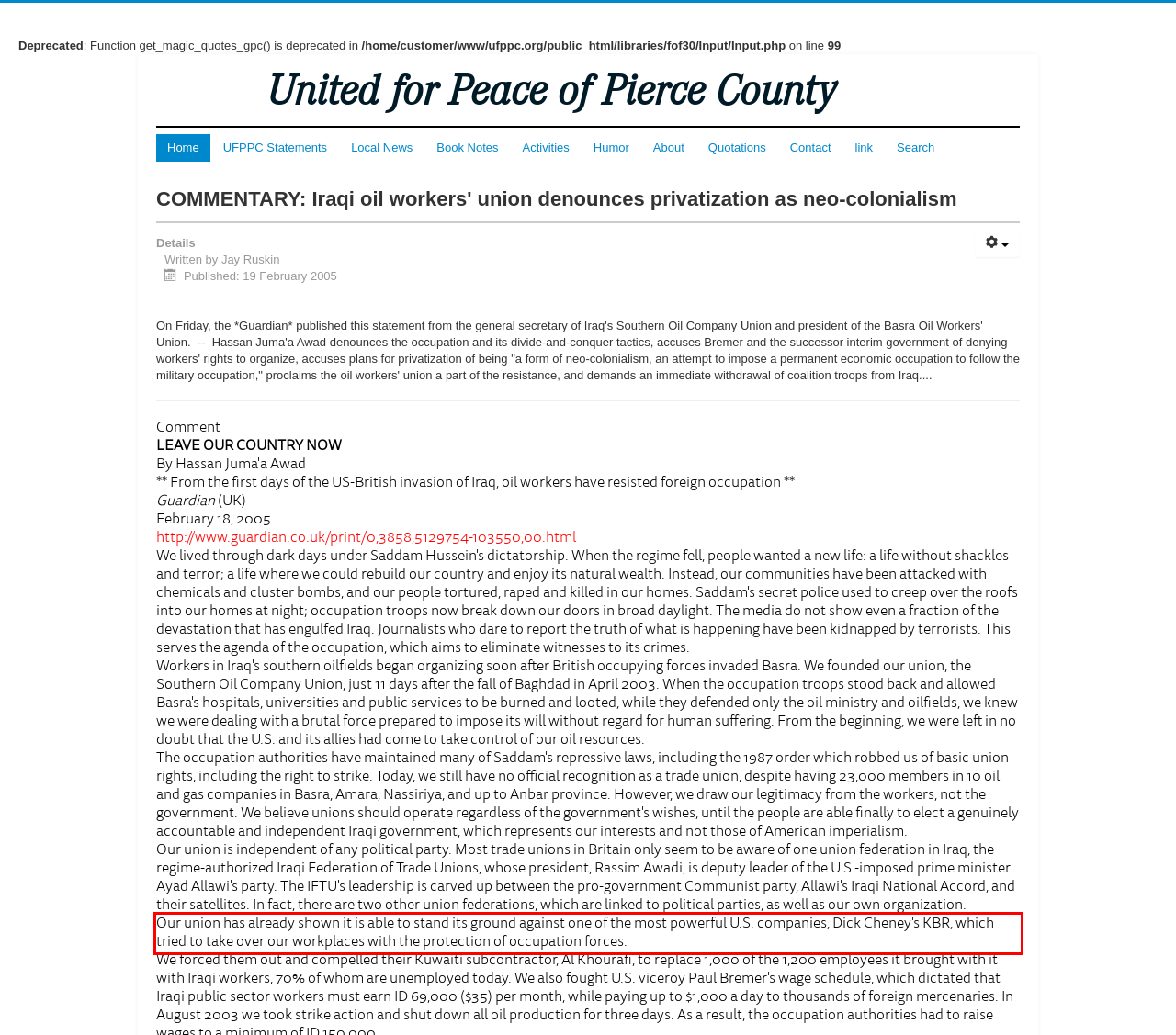Given a screenshot of a webpage, identify the red bounding box and perform OCR to recognize the text within that box.

Our union has already shown it is able to stand its ground against one of the most powerful U.S. companies, Dick Cheney's KBR, which tried to take over our workplaces with the protection of occupation forces.